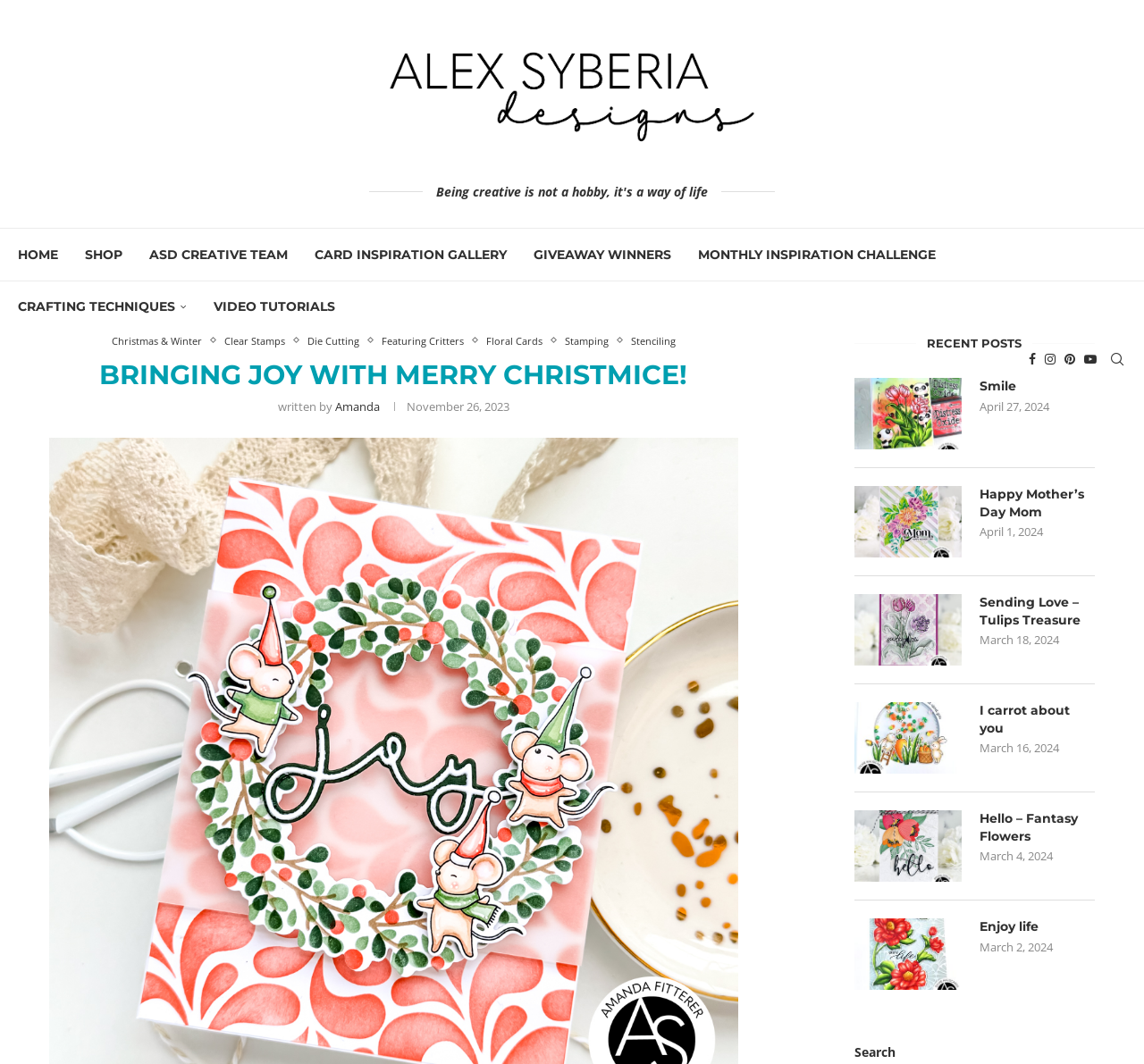Kindly determine the bounding box coordinates of the area that needs to be clicked to fulfill this instruction: "Search for something".

[0.969, 0.313, 0.984, 0.362]